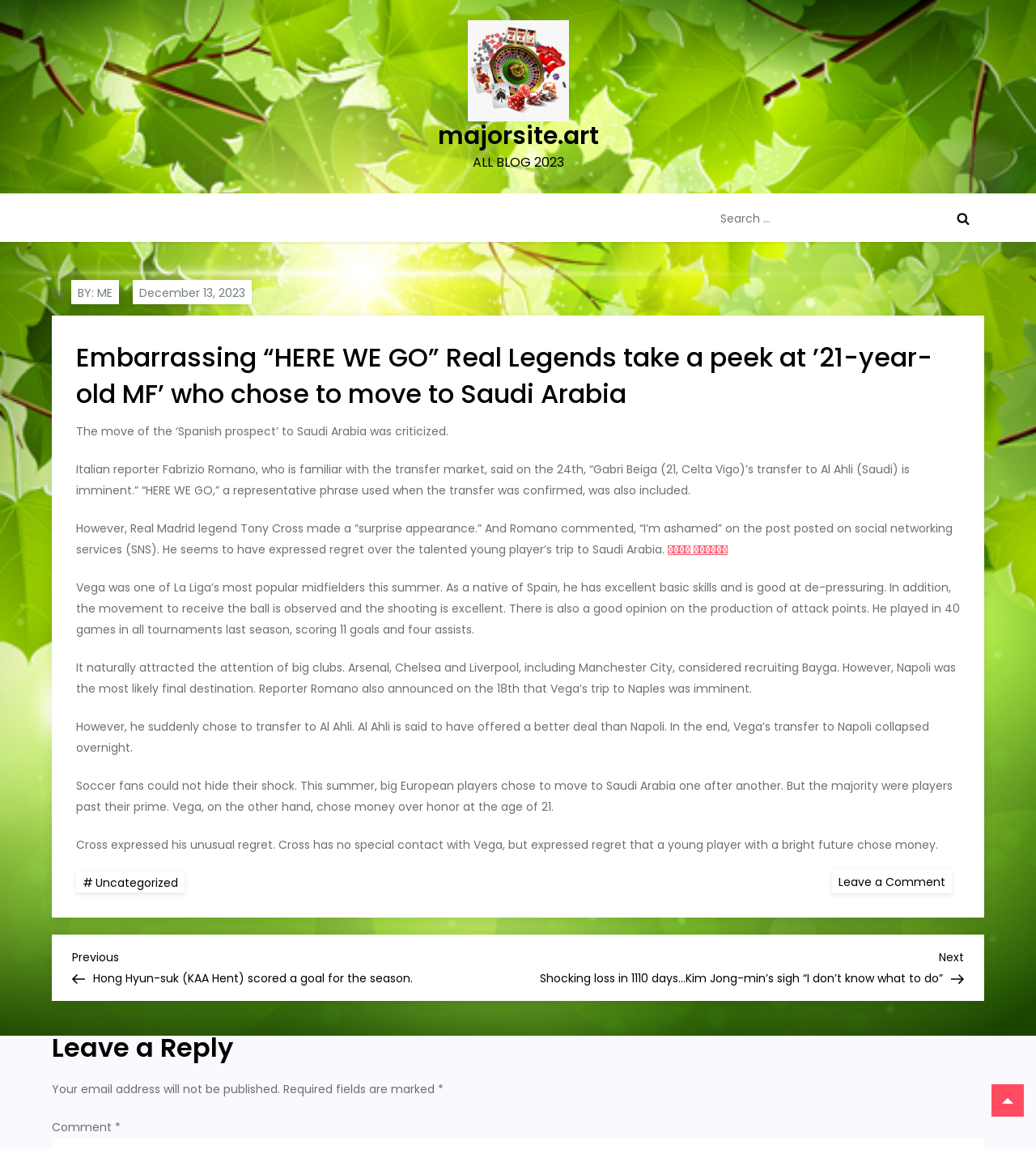Locate the bounding box coordinates of the area that needs to be clicked to fulfill the following instruction: "Search for something". The coordinates should be in the format of four float numbers between 0 and 1, namely [left, top, right, bottom].

[0.688, 0.169, 0.95, 0.211]